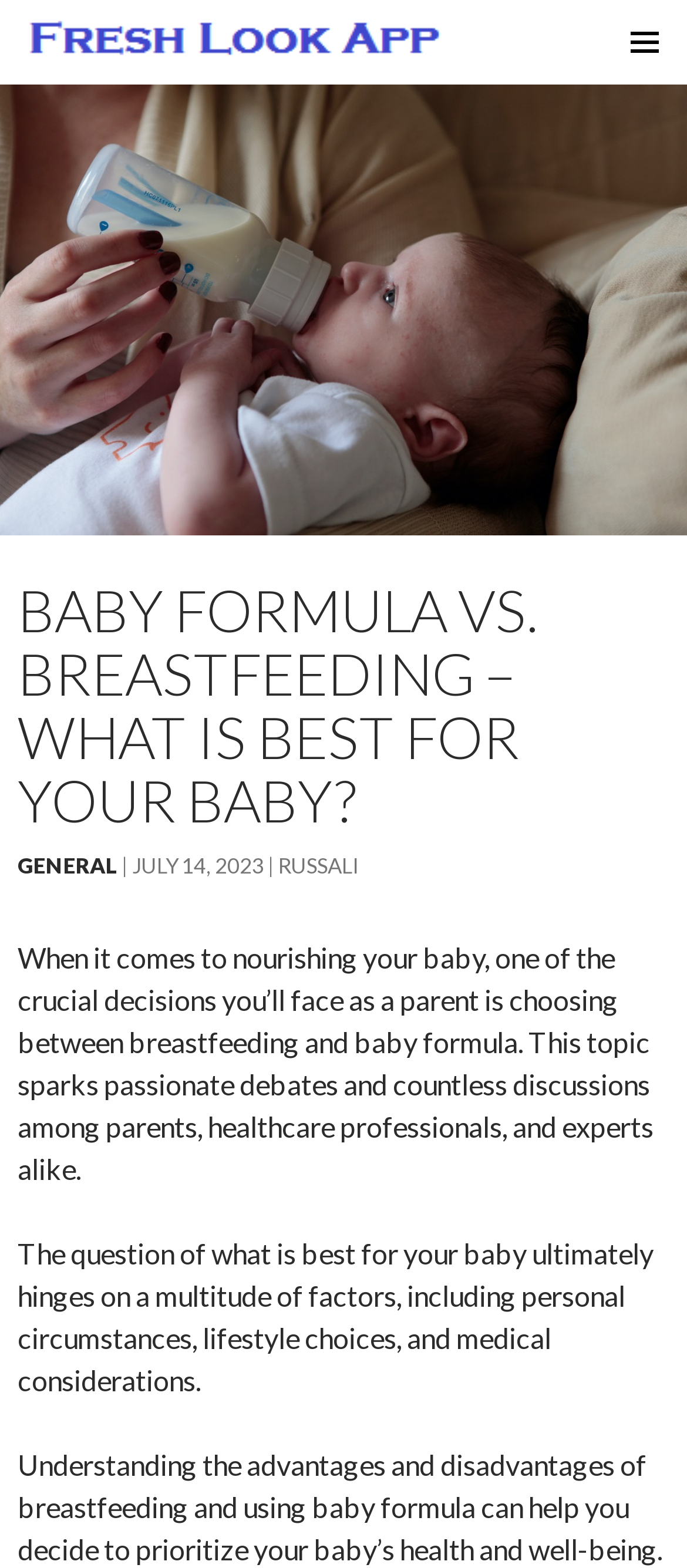Based on the image, please respond to the question with as much detail as possible:
Who is the author of this article?

The link element with the text 'RUSSALI' is likely to be the author of the article, as it is placed near the date of publication.